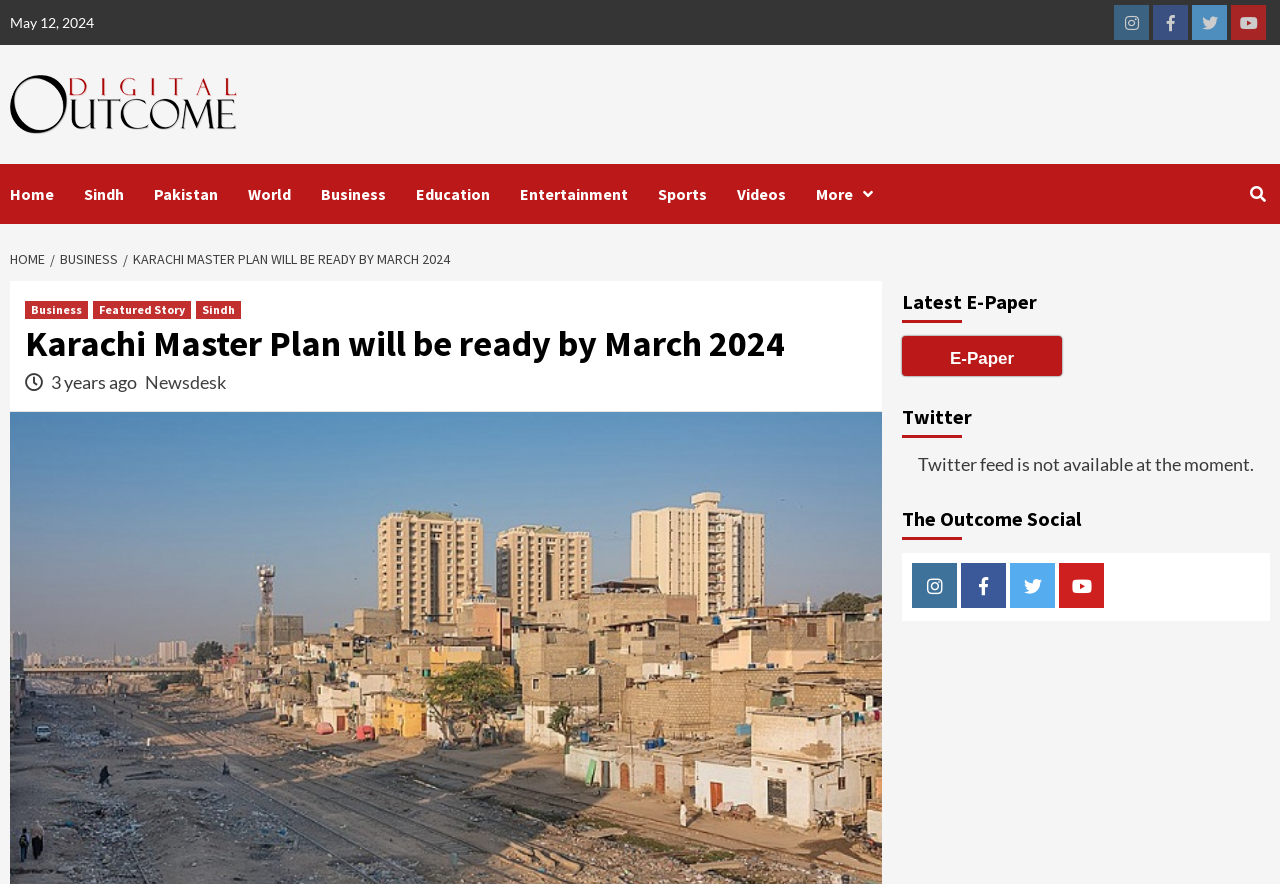Identify the bounding box coordinates of the clickable section necessary to follow the following instruction: "Click on the Instagram link". The coordinates should be presented as four float numbers from 0 to 1, i.e., [left, top, right, bottom].

[0.87, 0.006, 0.898, 0.045]